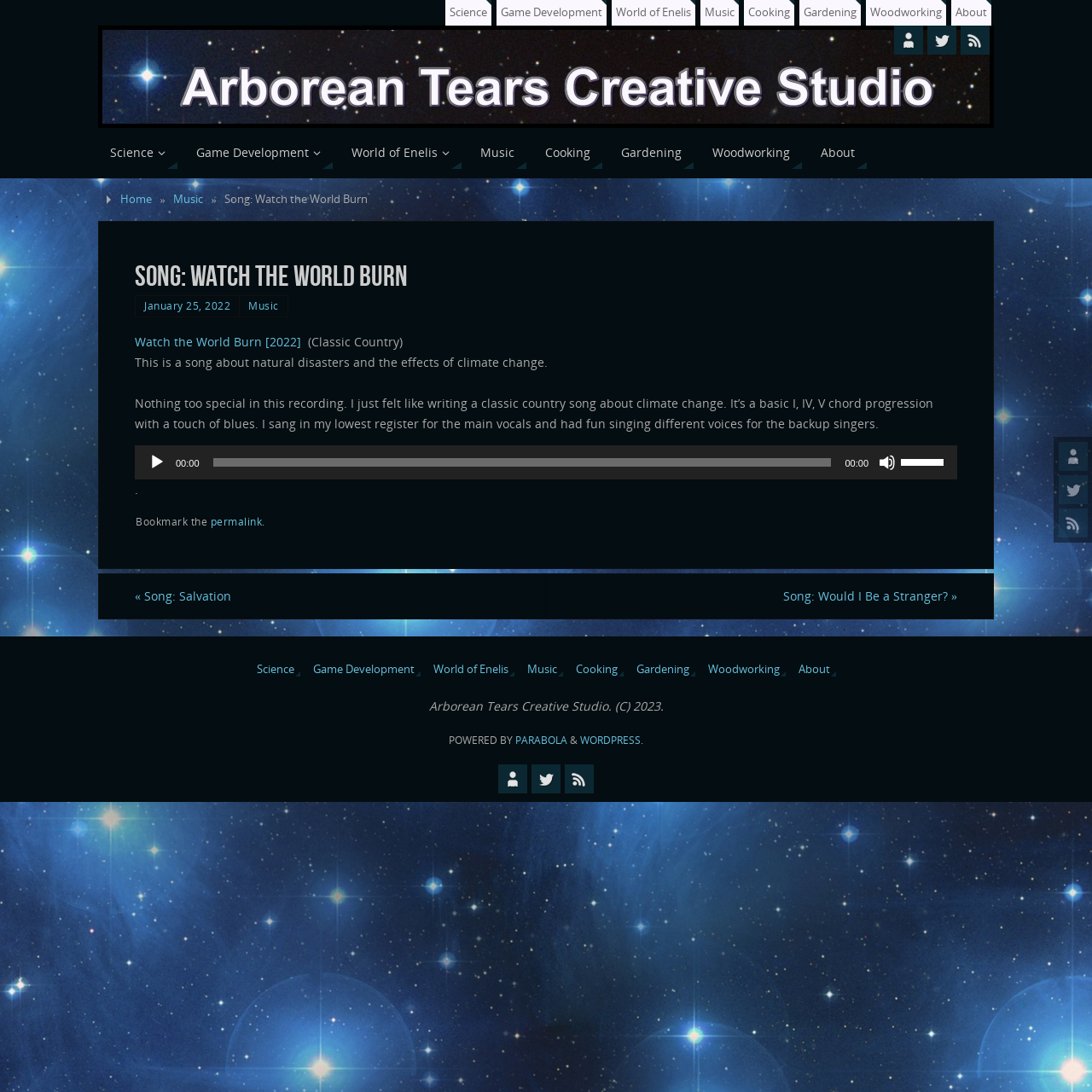How many navigation links are present in the top menu?
Please utilize the information in the image to give a detailed response to the question.

The top menu has links to 'Science', 'Game Development', 'World of Enelis', 'Music', 'Cooking', 'Gardening', 'Woodworking', 'About', and 'Home' which makes a total of 9 navigation links.